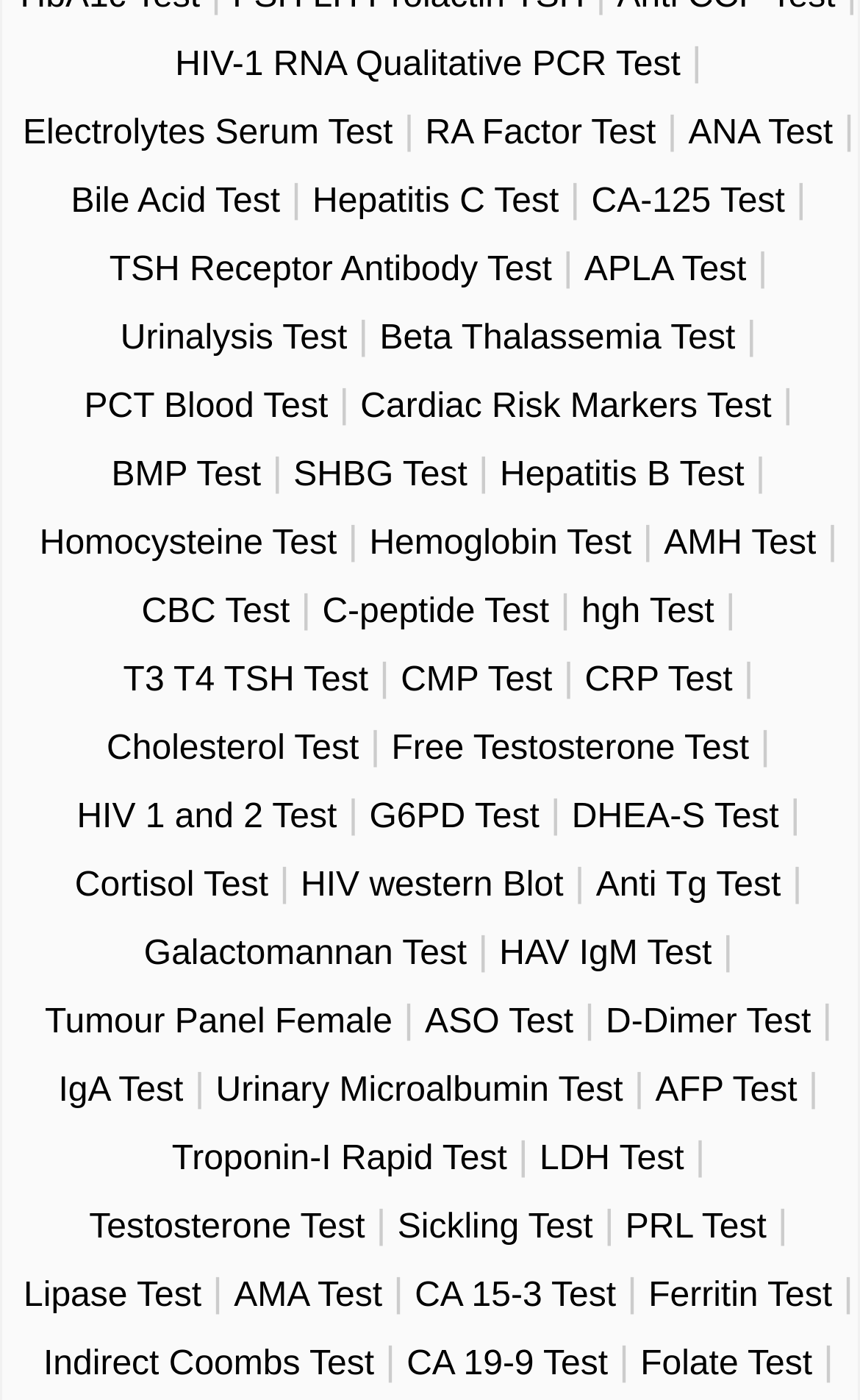What is the purpose of the '|' symbol on the webpage?
Kindly offer a detailed explanation using the data available in the image.

The '|' symbol appears between links, likely serving as a separator to distinguish between different test options. Its presence helps to organize the content and make it easier to read.